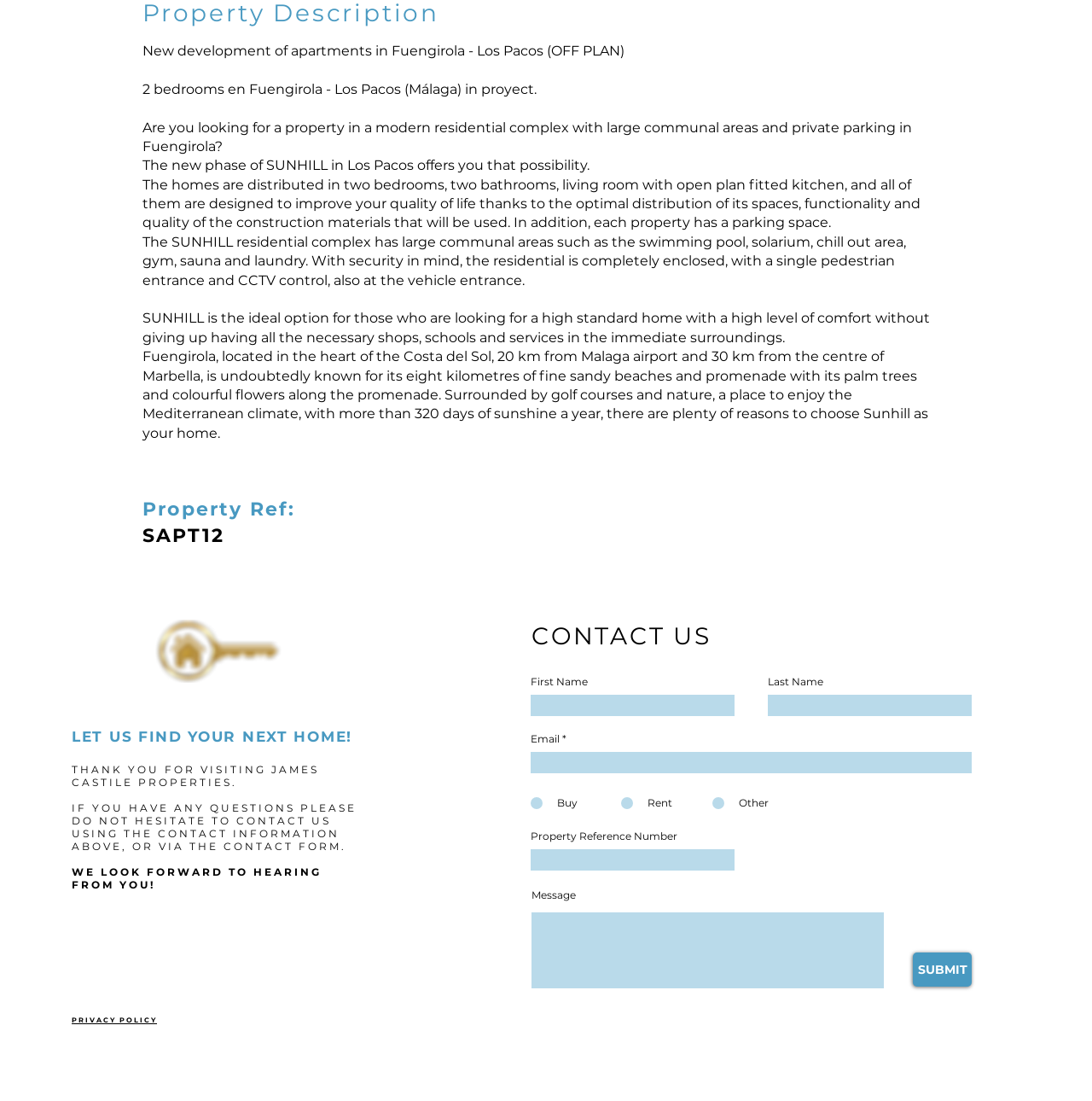What type of property is being developed in Fuengirola?
Use the image to answer the question with a single word or phrase.

Apartments